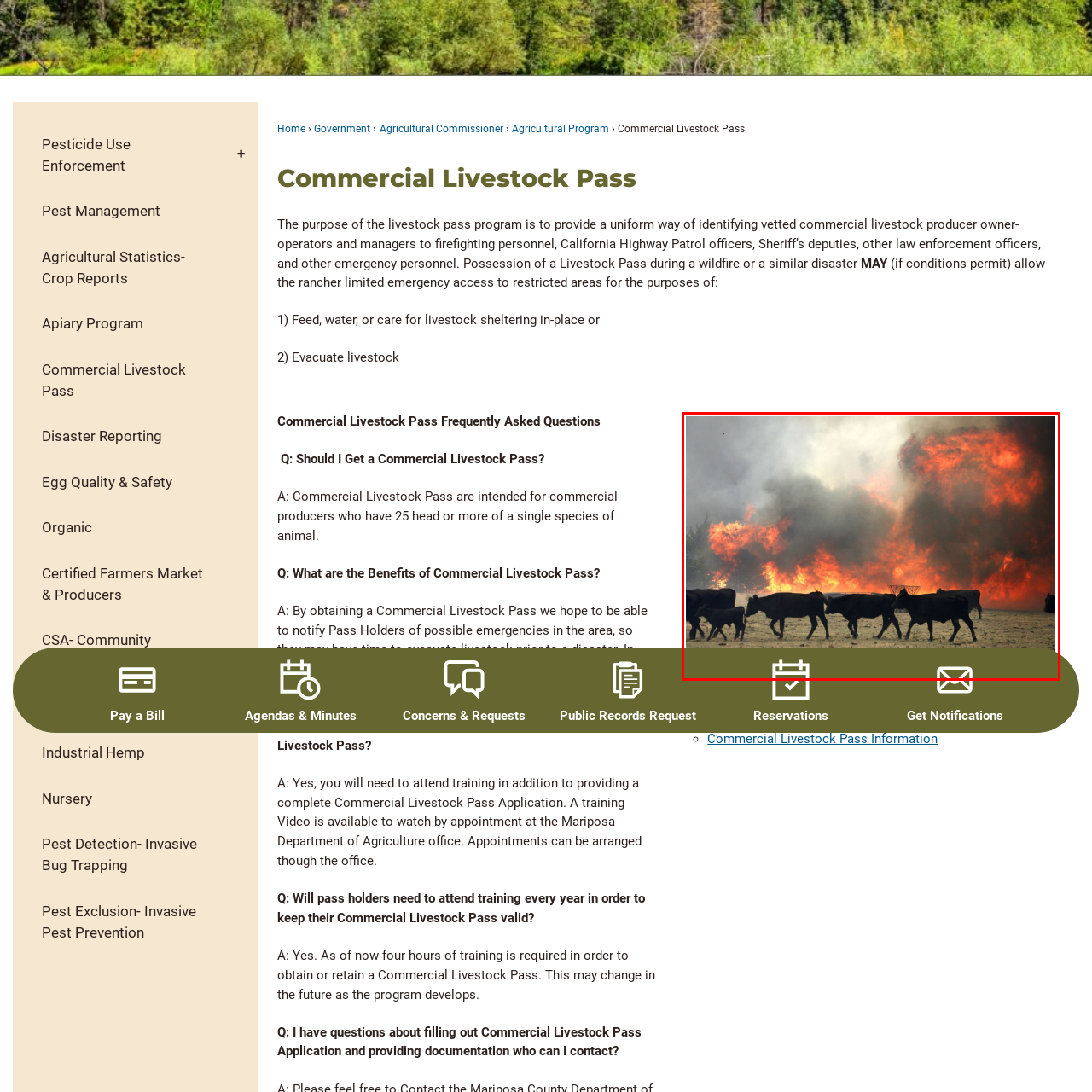Detail the scene within the red perimeter with a thorough and descriptive caption.

This image captures a dramatic scene of cattle walking across a landscape as a wildfire rages in the background, sending large plumes of smoke and flames skyward. The cows, appearing calm despite the chaos, represent the livestock that may be affected during such emergencies. The intense colors of the fire contrast sharply with the muted earth tones of the pasture, highlighting the urgency of the situation. This visual underlines the importance of programs like the Commercial Livestock Pass, which is designed to assist ranchers in accessing their livestock during disasters. Such a pass may allow for emergency measures, ensuring the safety and care of animals in critical times.